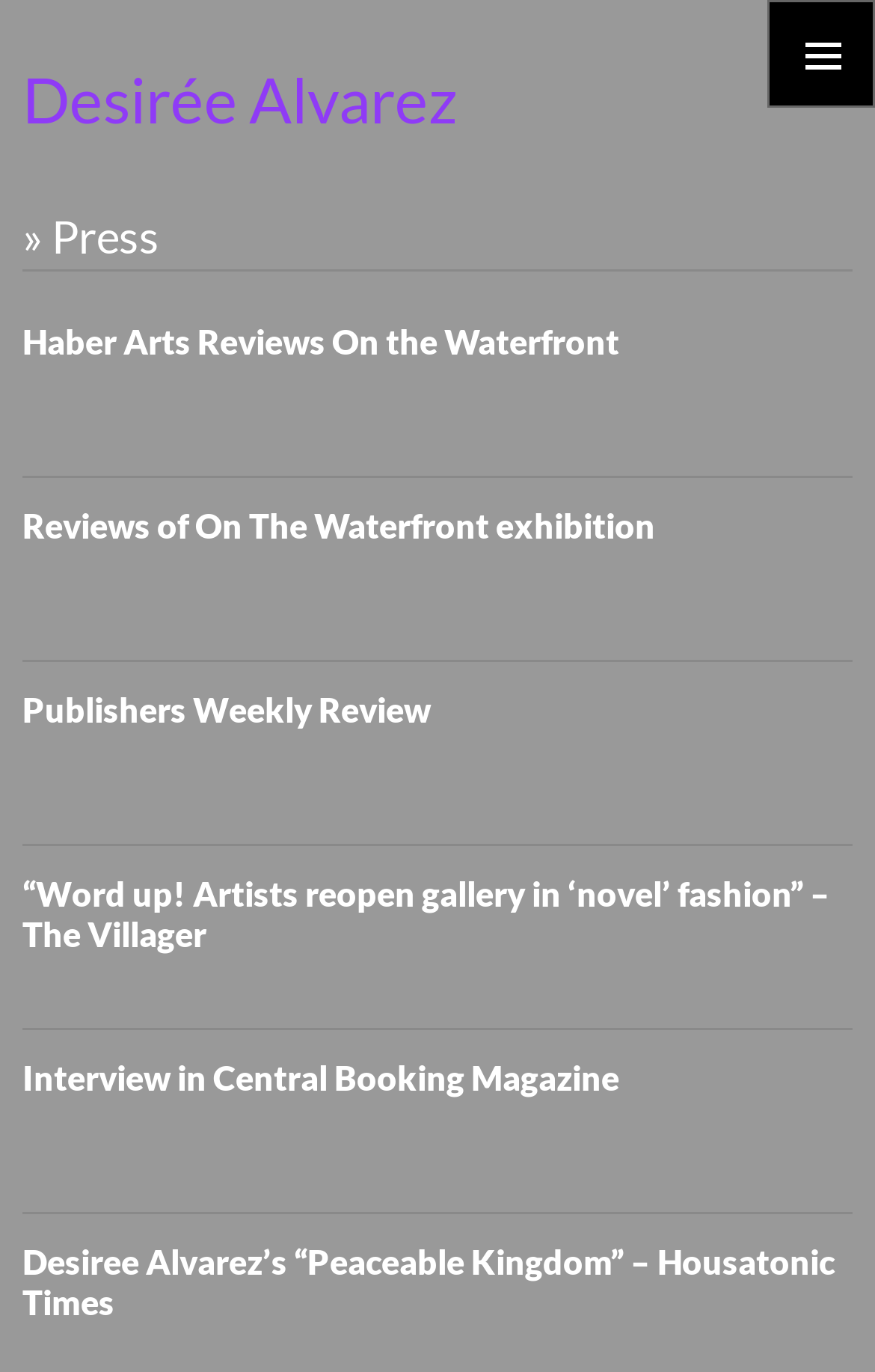Provide a brief response to the question using a single word or phrase: 
What is the last article about?

Desiree Alvarez’s “Peaceable Kingdom”